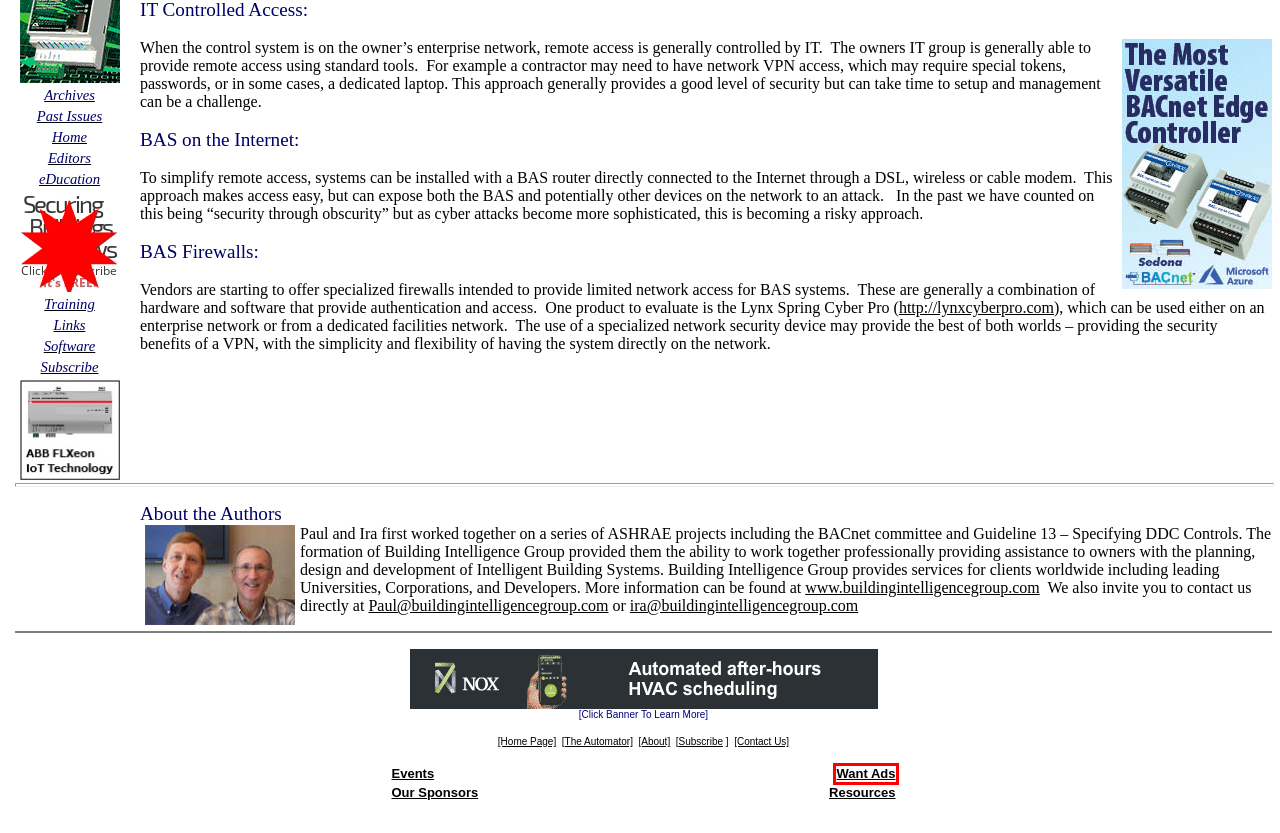You have a screenshot showing a webpage with a red bounding box around a UI element. Choose the webpage description that best matches the new page after clicking the highlighted element. Here are the options:
A. Automated Buildings - Want Ads
B. BACnet Gateways from Control Solutions
C. AutomatedBuildings.com - Products
D. Paper.li
E. AutomatedBuilding.com - Resources
F. AutomatedBuildings.com - Updates
G. AutomatedBuildings.com - The Automator
H. Automated Buildings - Events Calendar

A